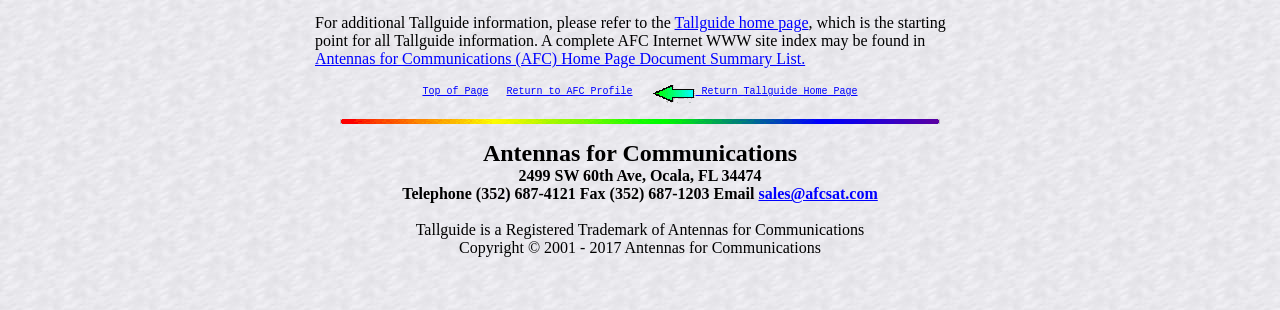From the details in the image, provide a thorough response to the question: What is the email address?

The email address can be found in the link element 'sales@afcsat.com' located at [0.593, 0.598, 0.686, 0.653] which is a part of the webpage's contact information.